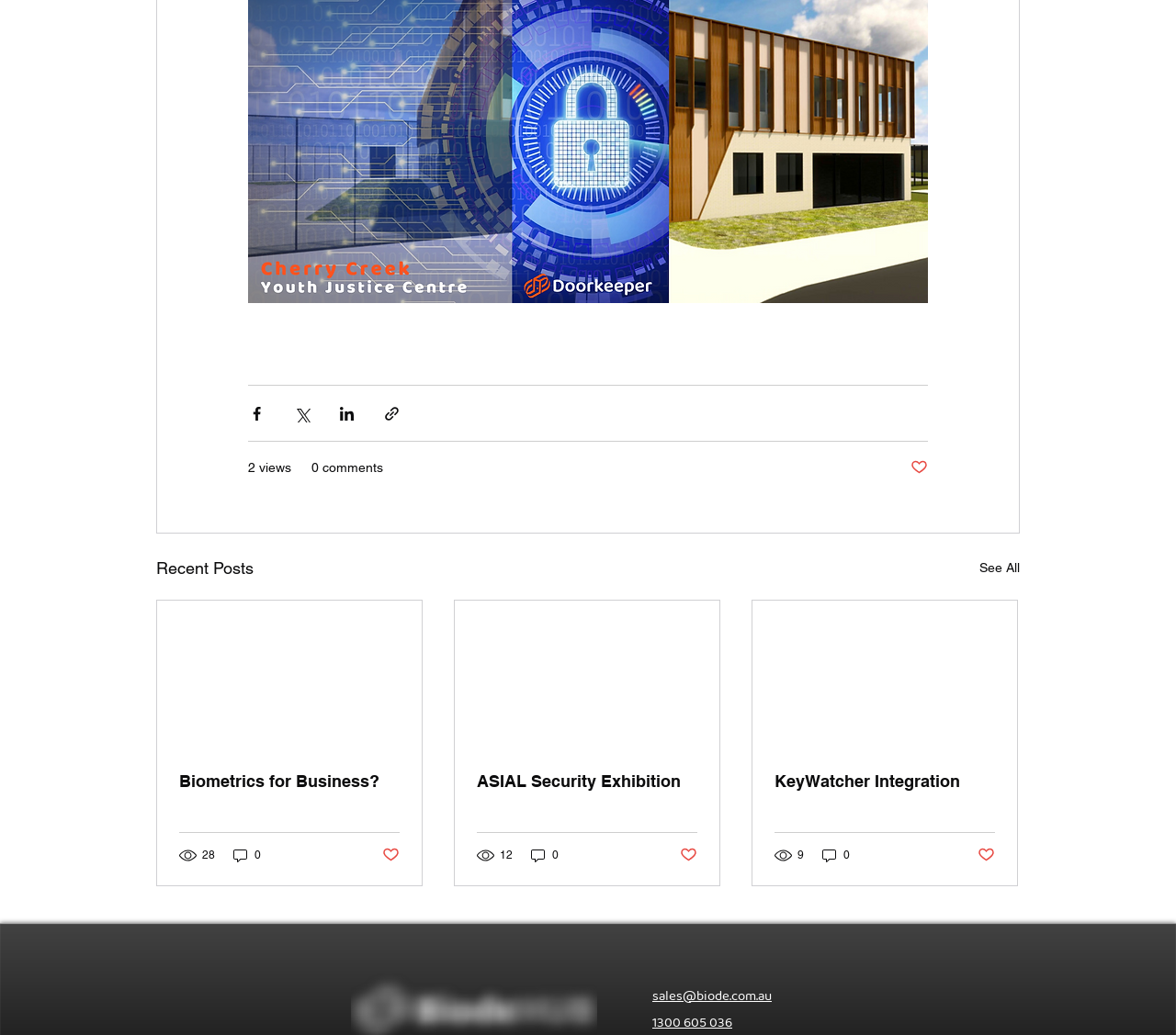Determine the bounding box coordinates of the area to click in order to meet this instruction: "Contact sales via email".

[0.555, 0.954, 0.656, 0.969]